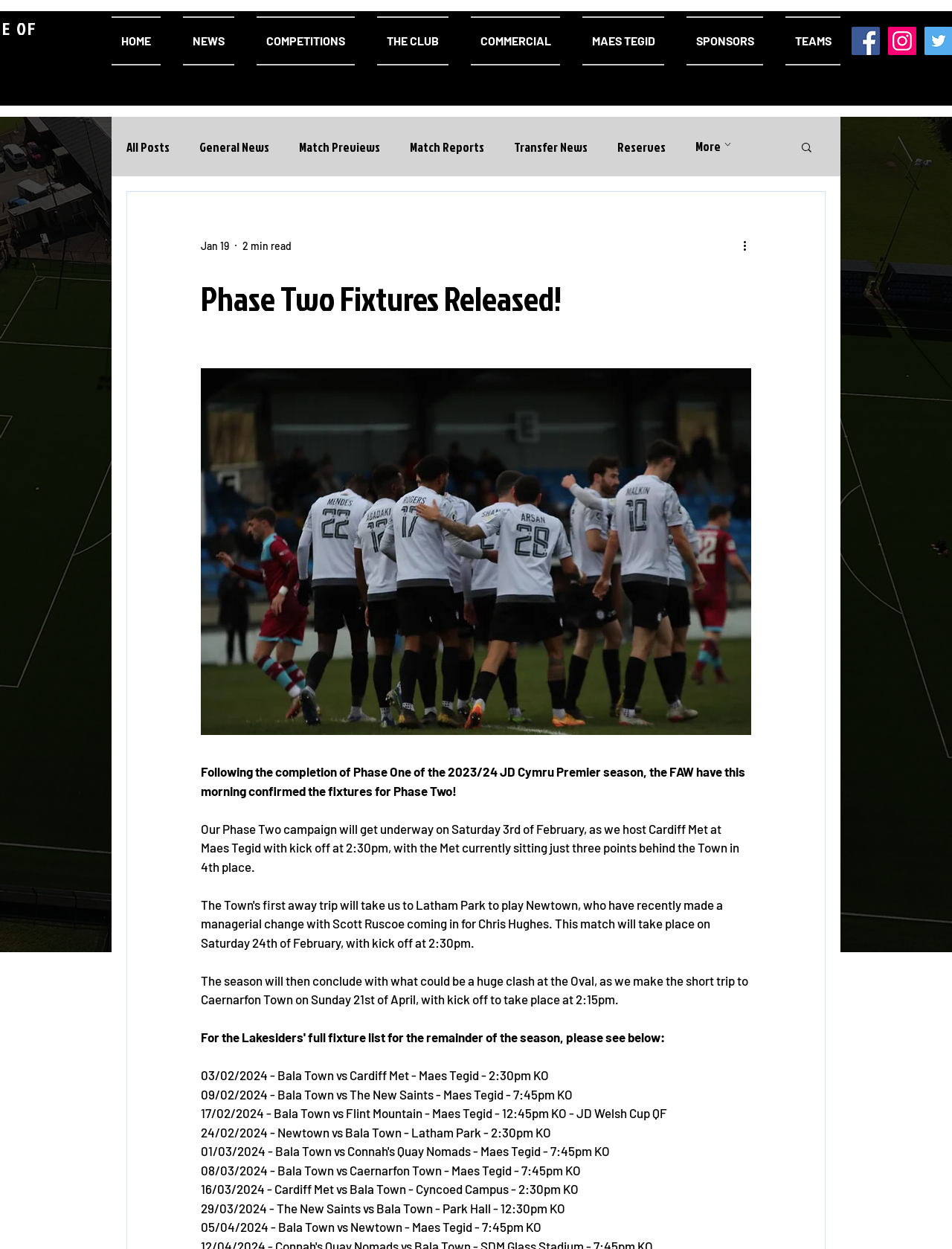Create a full and detailed caption for the entire webpage.

The webpage is about the announcement of Phase Two fixtures for the 2023/24 JD Cymru Premier season. At the top, there is a navigation menu with links to different sections of the website, including "HOME", "NEWS", "COMPETITIONS", and more. On the top right, there are social media icons for Facebook and Instagram.

Below the navigation menu, there is a secondary navigation menu with links to different categories of blog posts, such as "All Posts", "General News", "Match Previews", and more. There is also a search button and a "More" dropdown menu.

The main content of the webpage is an article announcing the Phase Two fixtures. The article has a heading "Phase Two Fixtures Released!" and is divided into several paragraphs. The first paragraph explains that the fixtures for Phase Two have been confirmed, and the campaign will start on Saturday, 3rd of February. The second paragraph mentions the final match of the season, which will be against Caernarfon Town on Sunday, 21st of April.

Below the paragraphs, there is a list of upcoming matches, including the date, opponent, venue, and kick-off time for each match. The list includes six matches, starting from 3rd of February to 5th of April.

Throughout the webpage, there are several buttons and images, including a "More actions" button, a Facebook social icon, and an Instagram social icon.